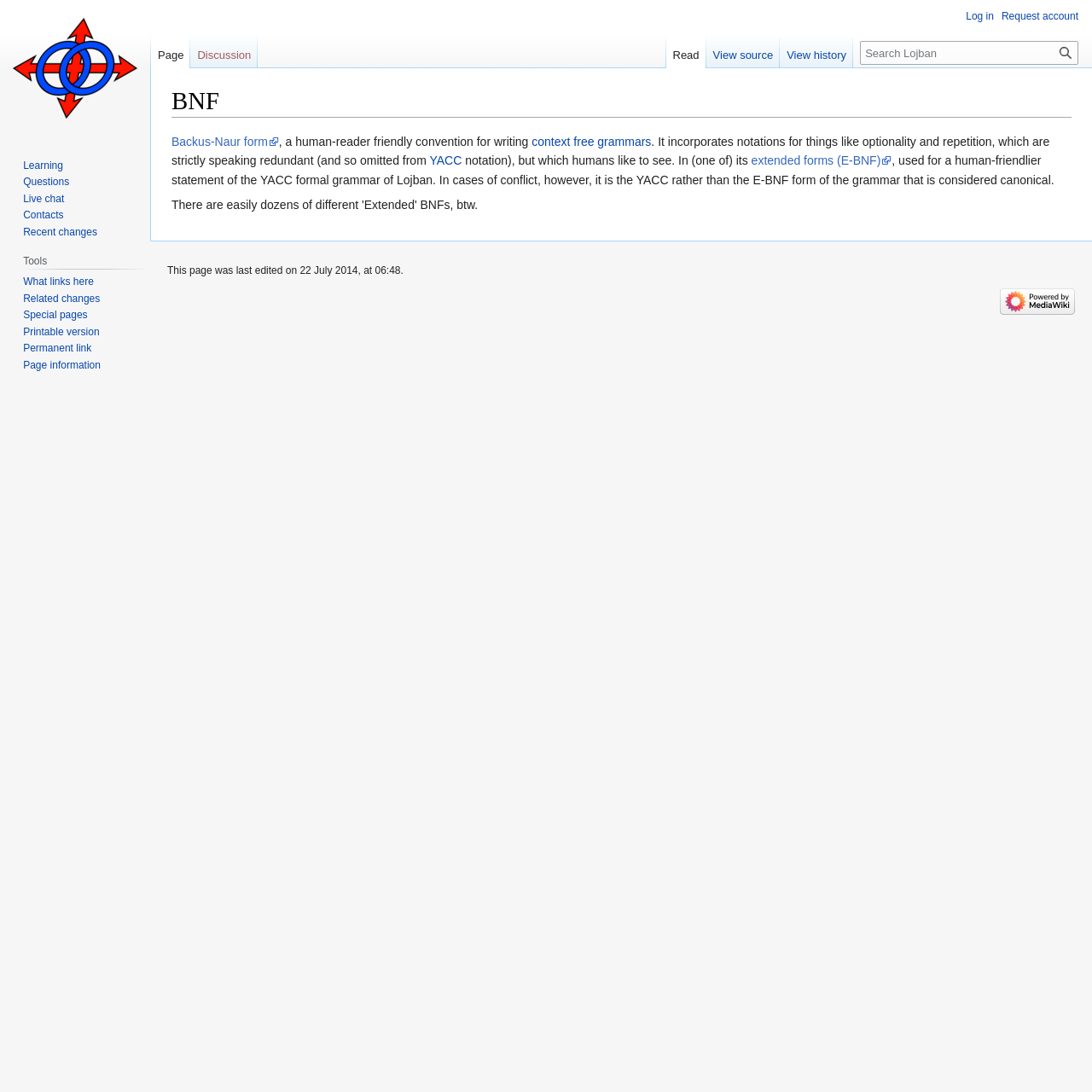What is the last edited date of this webpage?
Answer the question with a single word or phrase derived from the image.

22 July 2014